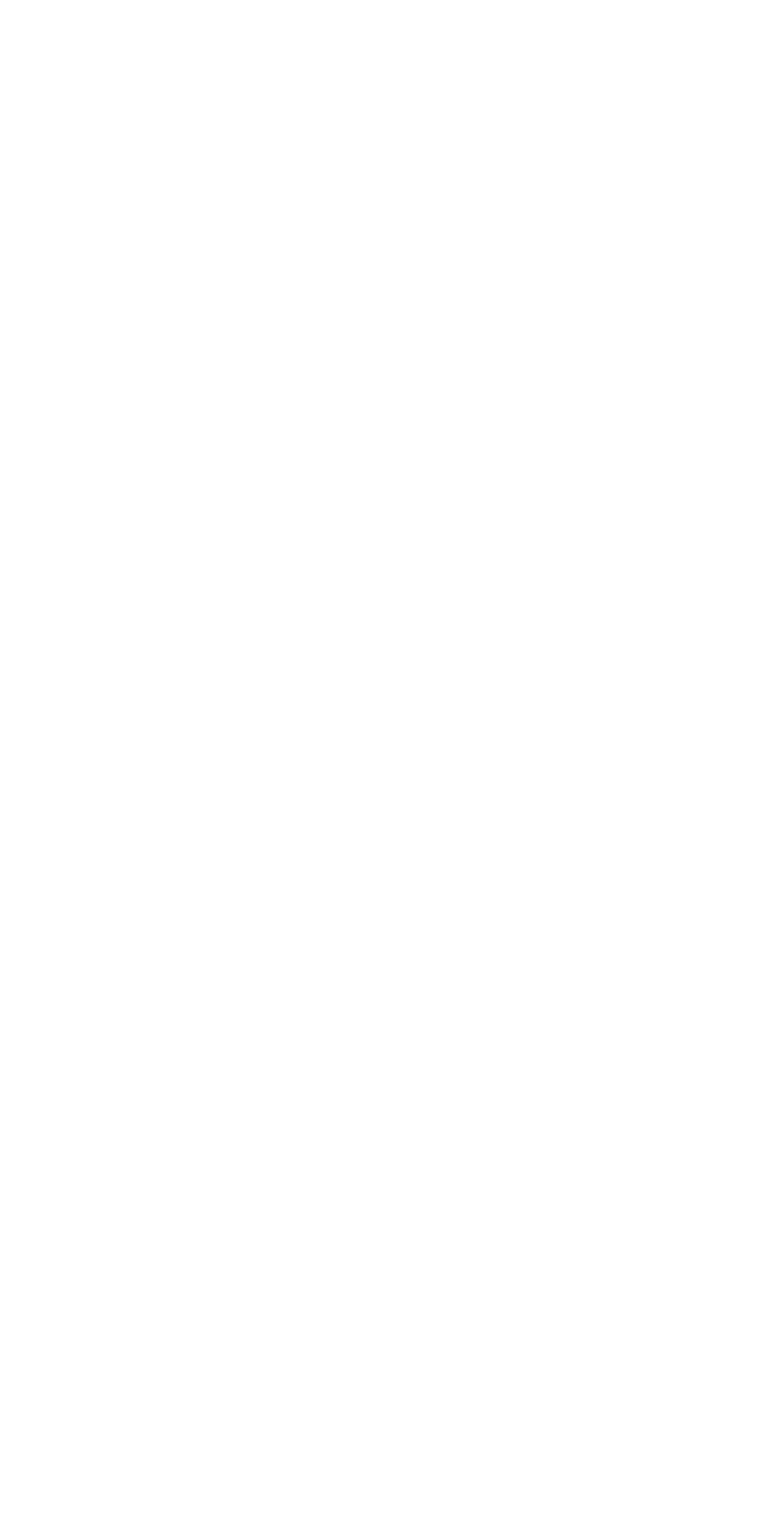What is the purpose of the 'Submit' button?
Offer a detailed and full explanation in response to the question.

The 'Submit' button is located below the checkboxes, suggesting that it is used to submit the user's selection of industries.